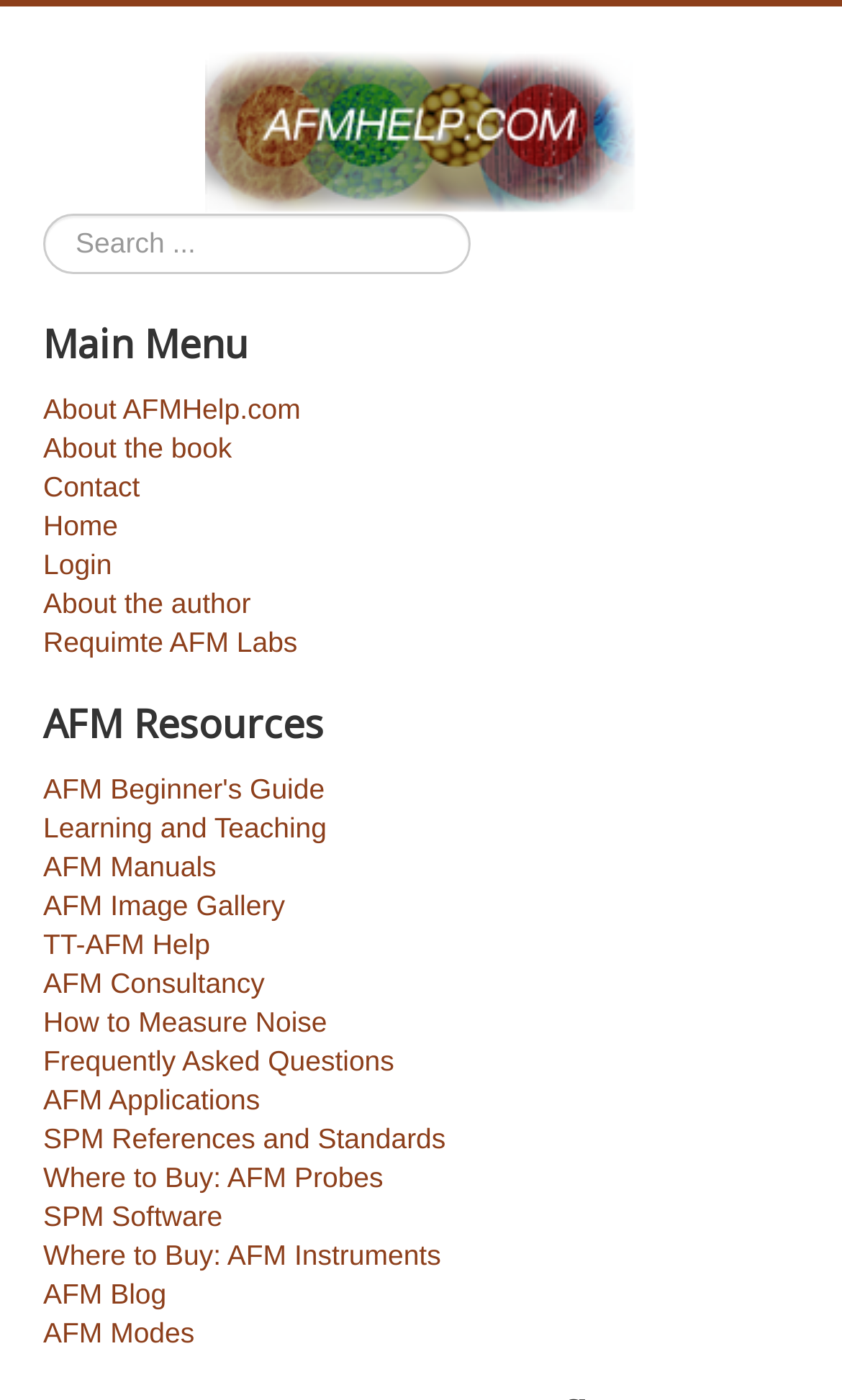Please answer the following question using a single word or phrase: 
Is there a search function on the webpage?

Yes